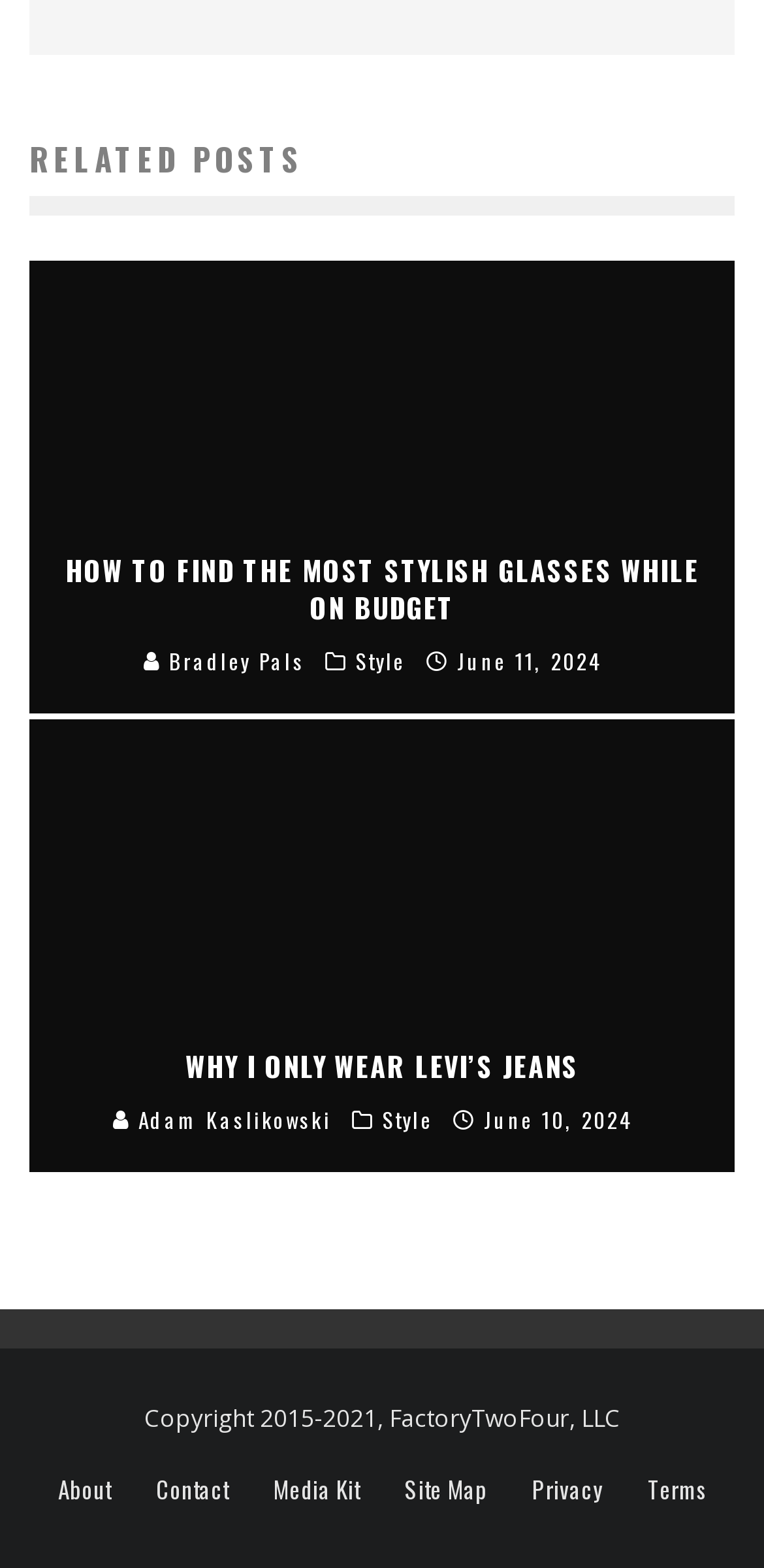Pinpoint the bounding box coordinates of the element that must be clicked to accomplish the following instruction: "read article about stylish glasses". The coordinates should be in the format of four float numbers between 0 and 1, i.e., [left, top, right, bottom].

[0.038, 0.163, 0.962, 0.455]